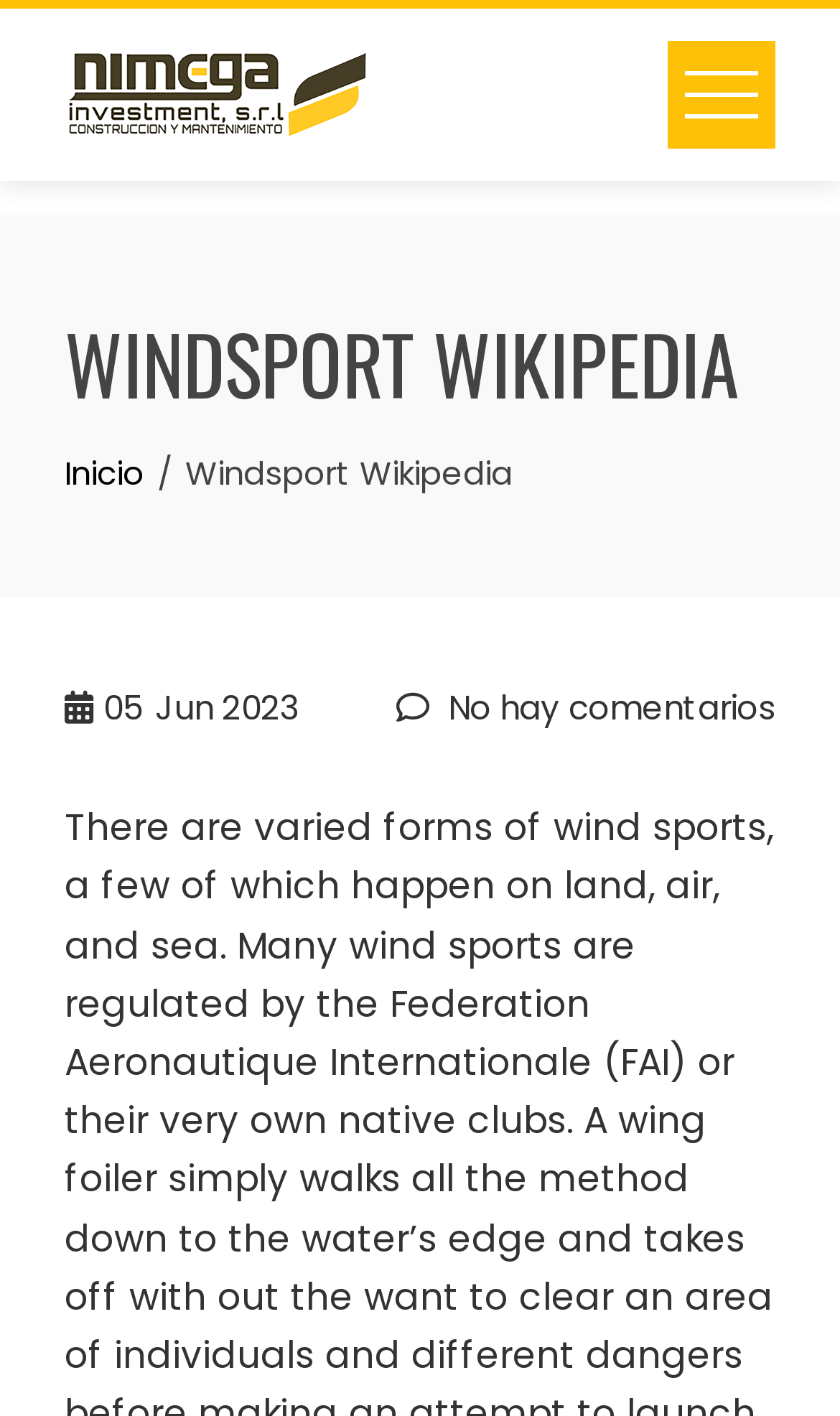Determine the bounding box coordinates for the UI element with the following description: "No hay comentarios". The coordinates should be four float numbers between 0 and 1, represented as [left, top, right, bottom].

[0.472, 0.482, 0.923, 0.519]